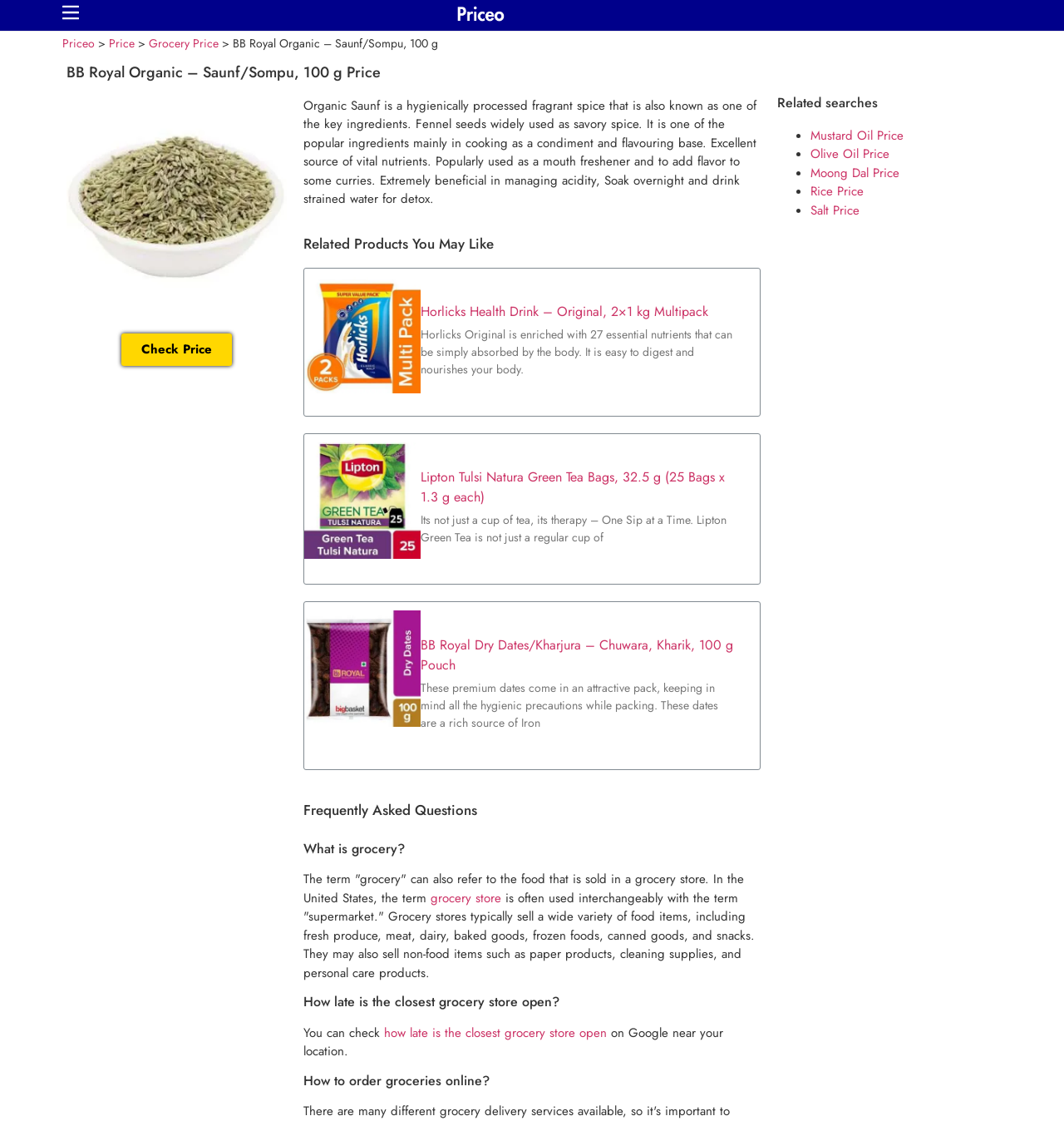Can you give a comprehensive explanation to the question given the content of the image?
How many related products are shown?

The related products are shown in the article elements with the links 'Horlicks Health Drink – Original, 2×1 kg Multipack', 'Lipton Tulsi Natura Green Tea Bags, 32.5 g (25 Bags x 1.3 g each)', and 'BB Royal Dry Dates/Kharjura – Chuwara, Kharik, 100 g Pouch'.